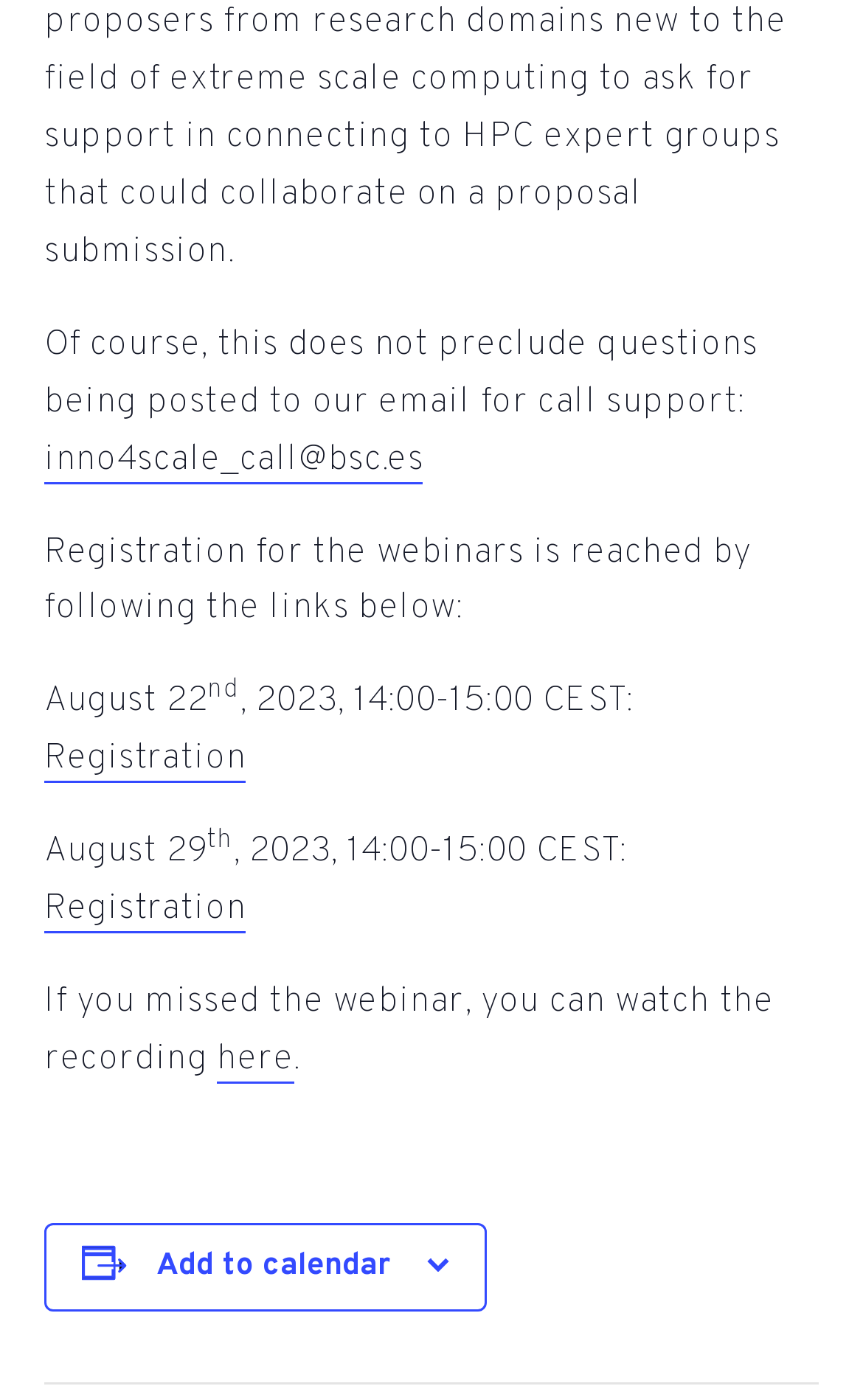What is the email for call support?
Please respond to the question with a detailed and well-explained answer.

The email for call support can be found in the text 'Of course, this does not preclude questions being posted to our email for call support:' which is followed by a link with the email address 'inno4scale_call@bsc.es'.